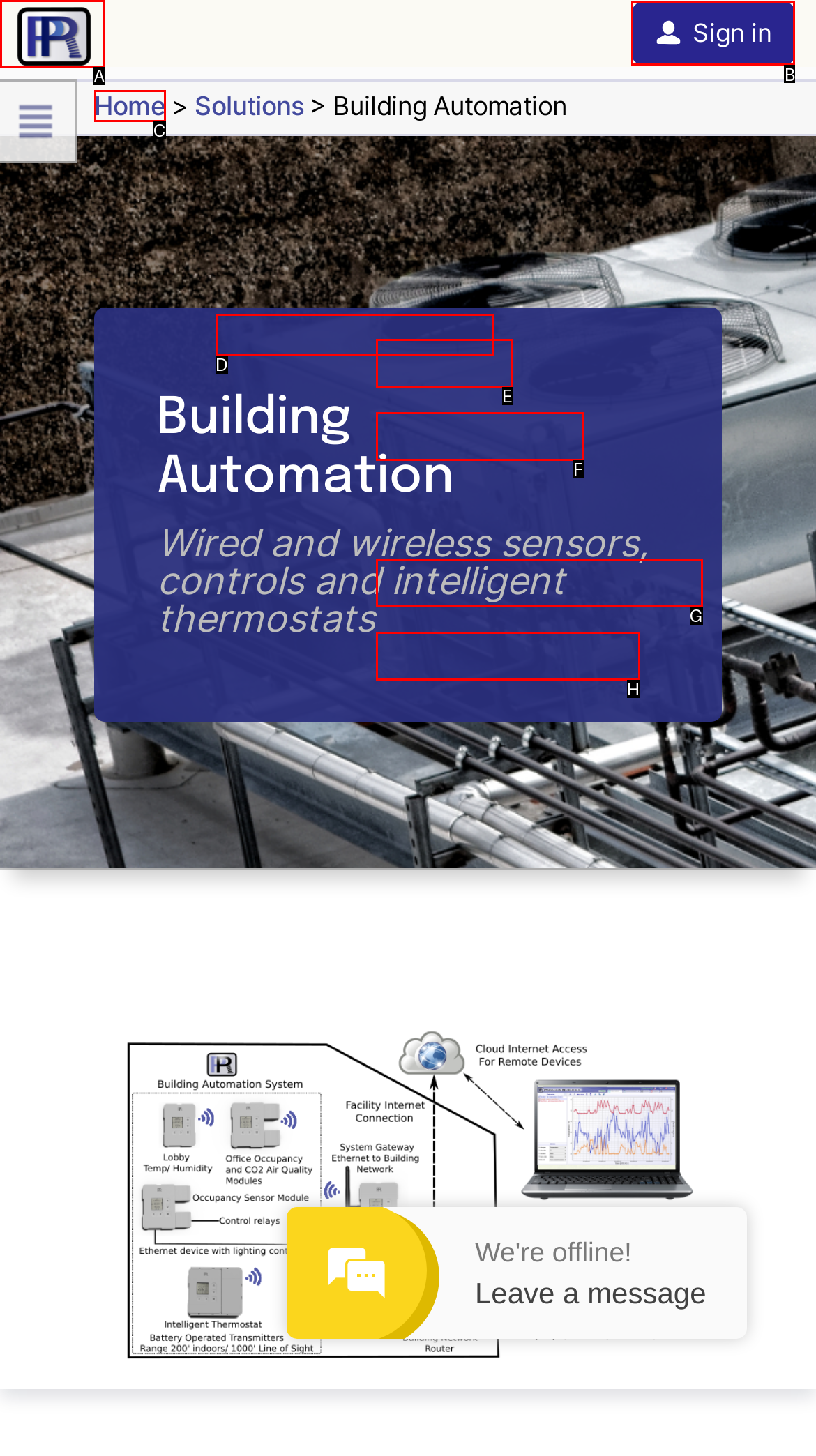Choose the UI element you need to click to carry out the task: View recent posts.
Respond with the corresponding option's letter.

None